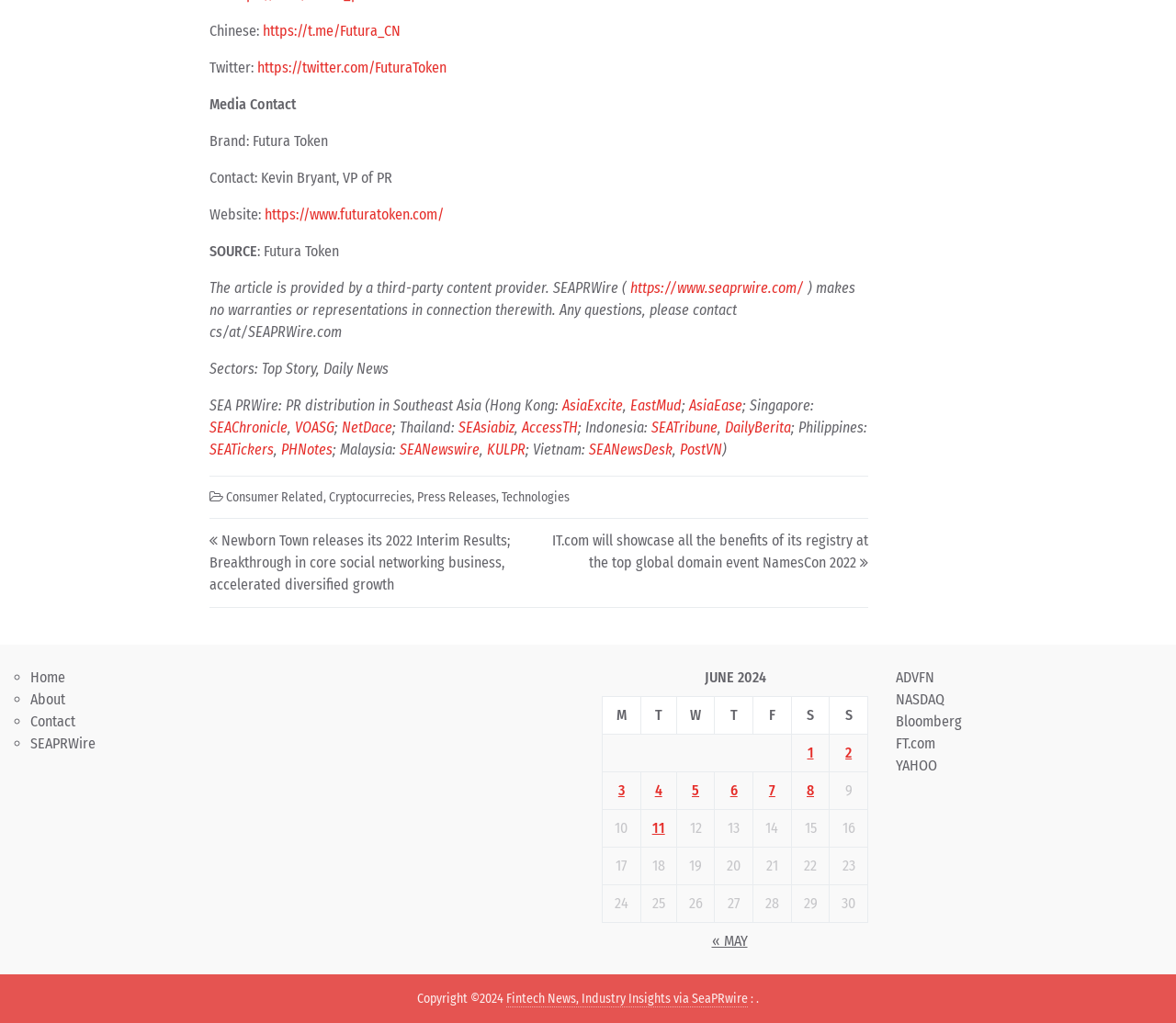Provide your answer to the question using just one word or phrase: What is the navigation section at the bottom of the webpage?

Post navigation